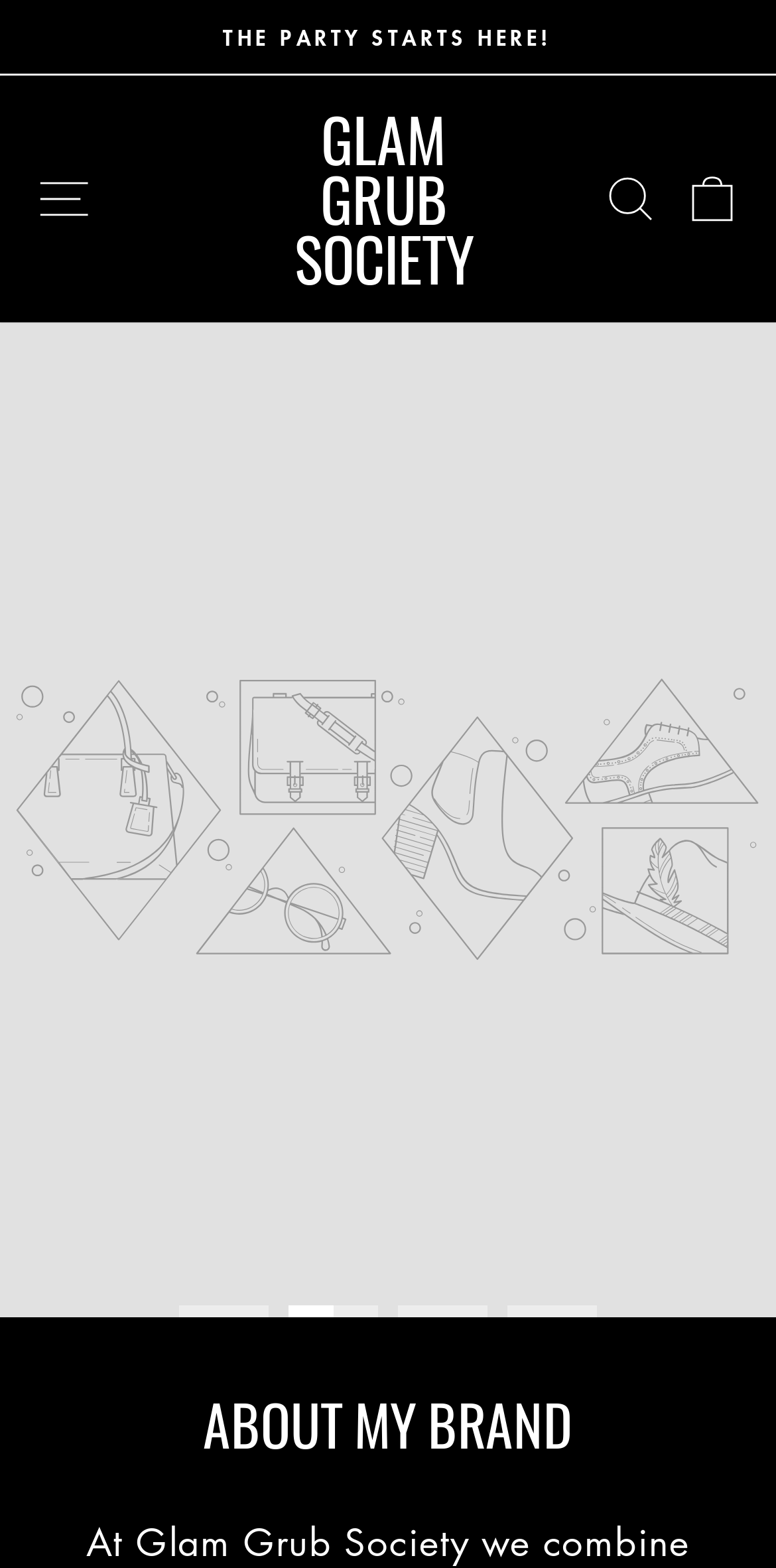Locate the bounding box of the UI element described by: "Search" in the given webpage screenshot.

[0.755, 0.099, 0.871, 0.156]